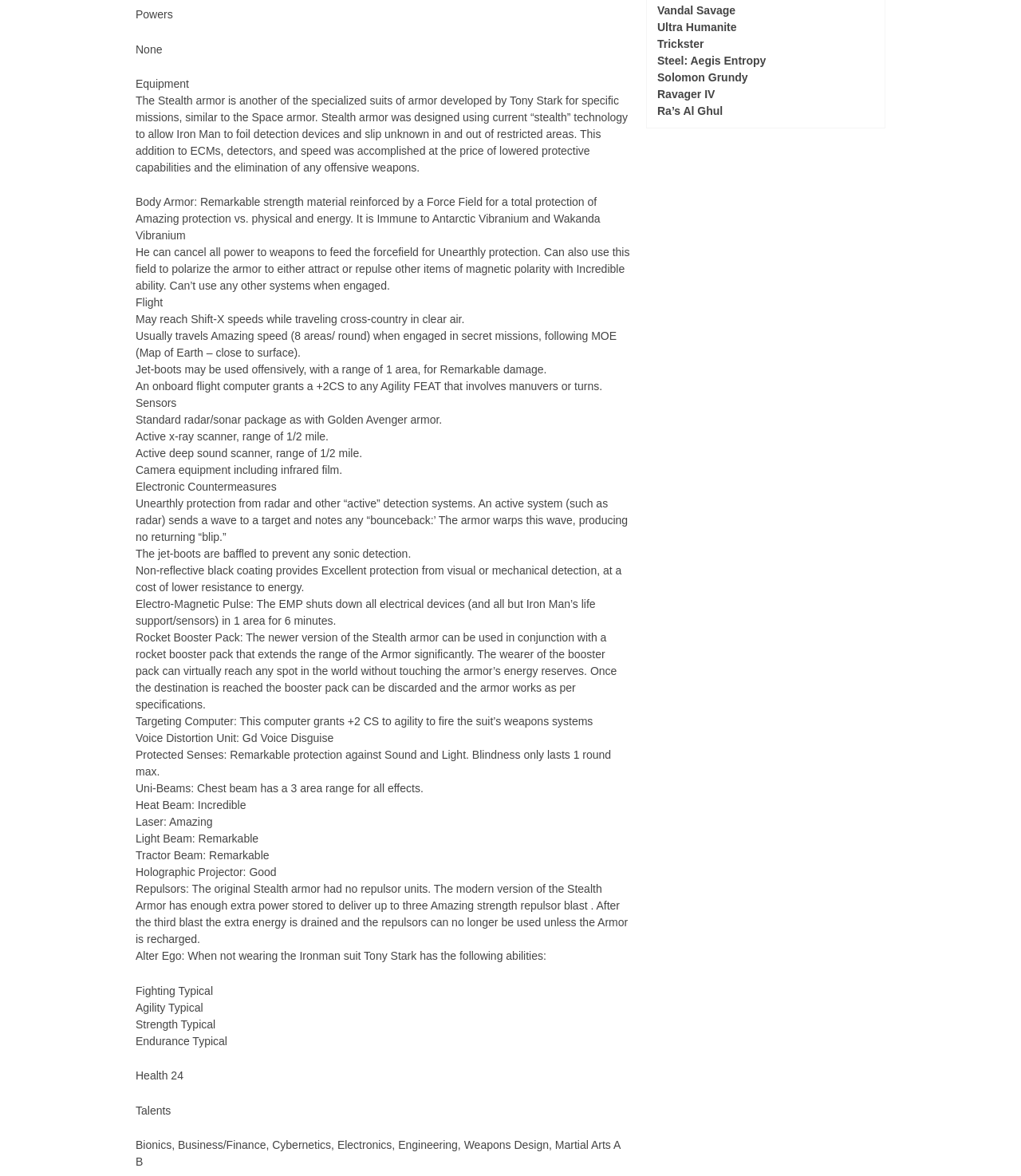Please find the bounding box for the UI component described as follows: "Ultra Humanite".

[0.641, 0.016, 0.724, 0.031]